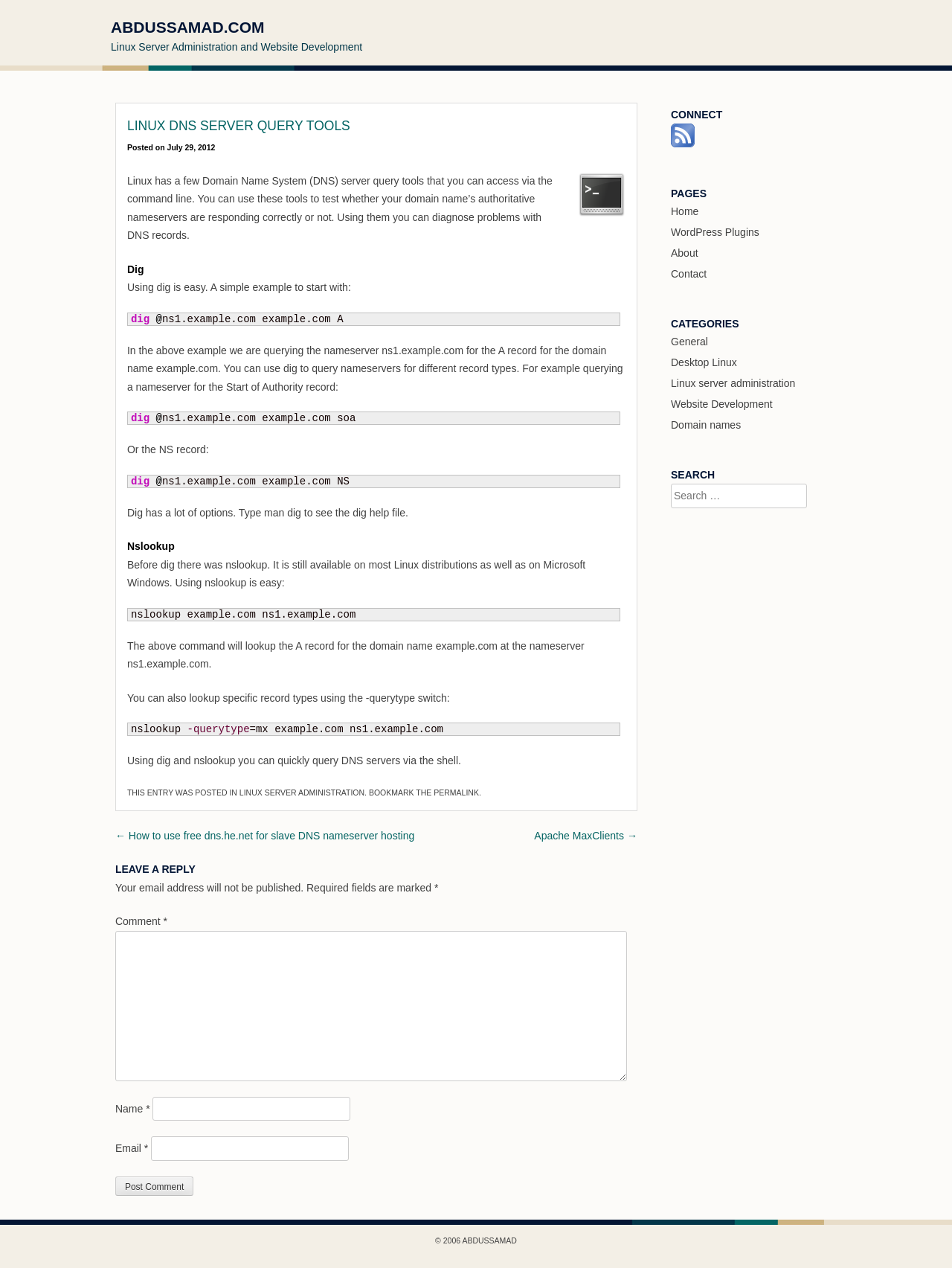What is the main topic of this webpage?
Based on the image, answer the question with as much detail as possible.

Based on the webpage content, I can see that the main topic is about Linux DNS server query tools, which is also reflected in the meta description. The webpage provides information and examples on how to use these tools, such as dig and nslookup, to query DNS servers.